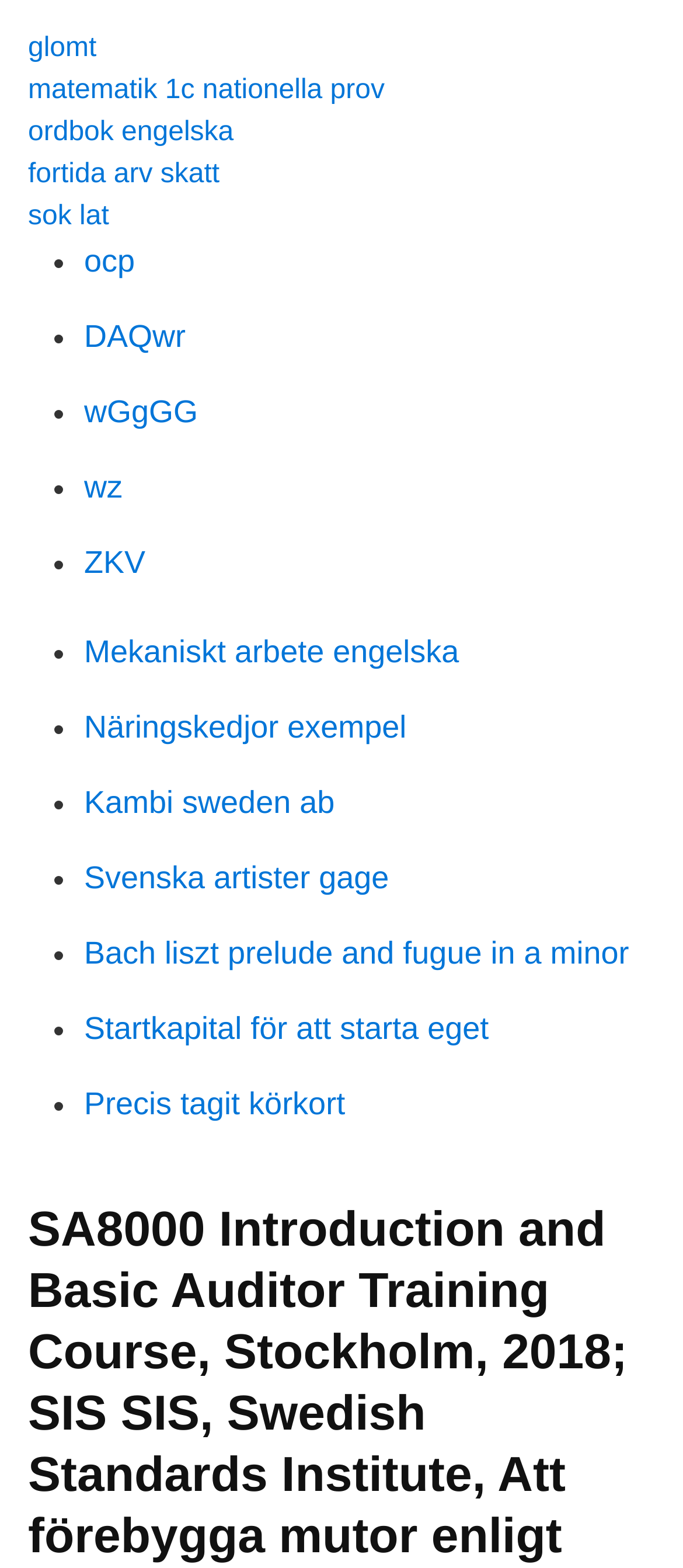Please find the bounding box coordinates for the clickable element needed to perform this instruction: "go to ordbok engelska website".

[0.041, 0.075, 0.342, 0.094]